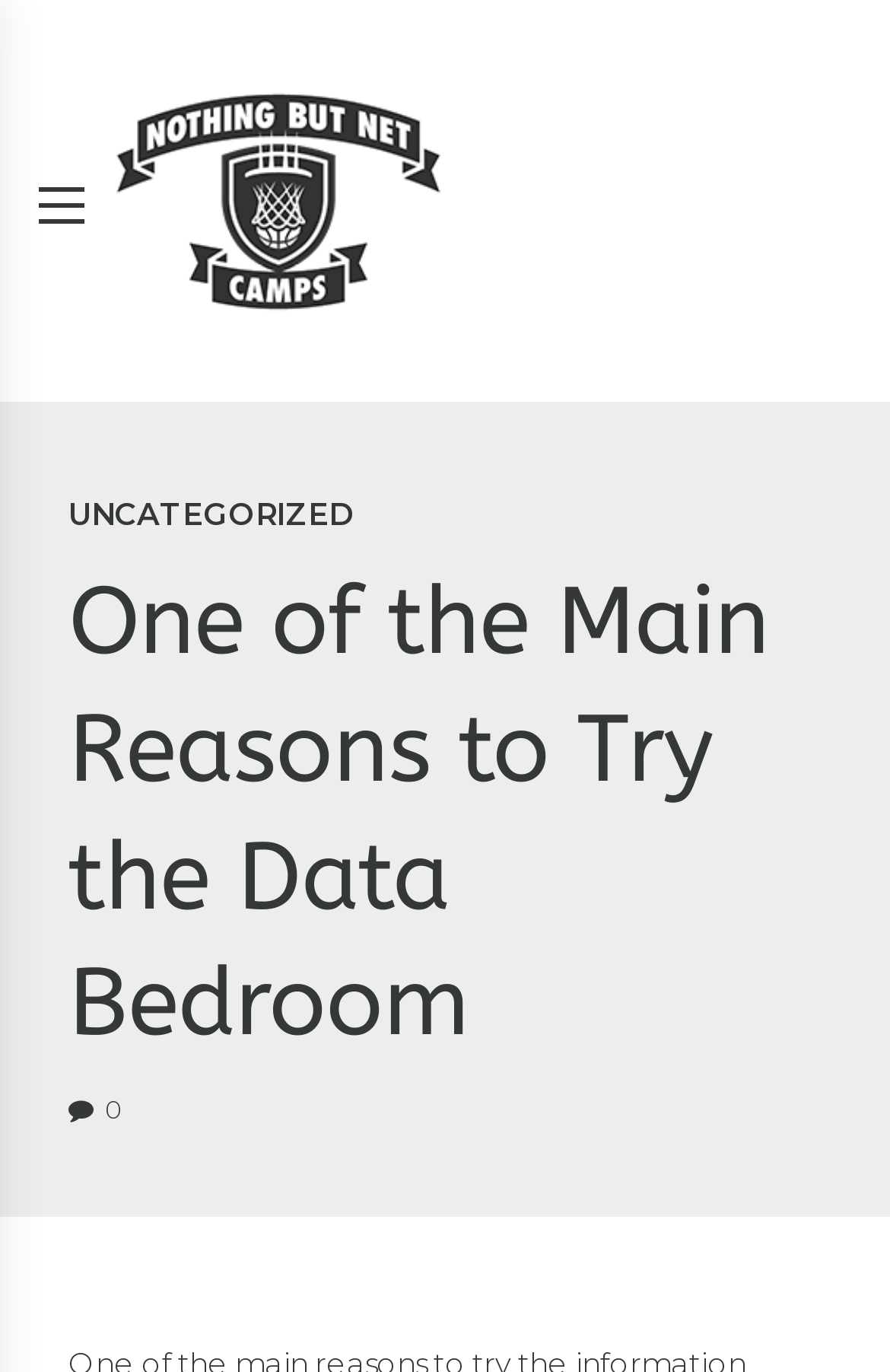What is the text of the main heading?
Please use the image to provide a one-word or short phrase answer.

One of the Main Reasons to Try the Data Bedroom